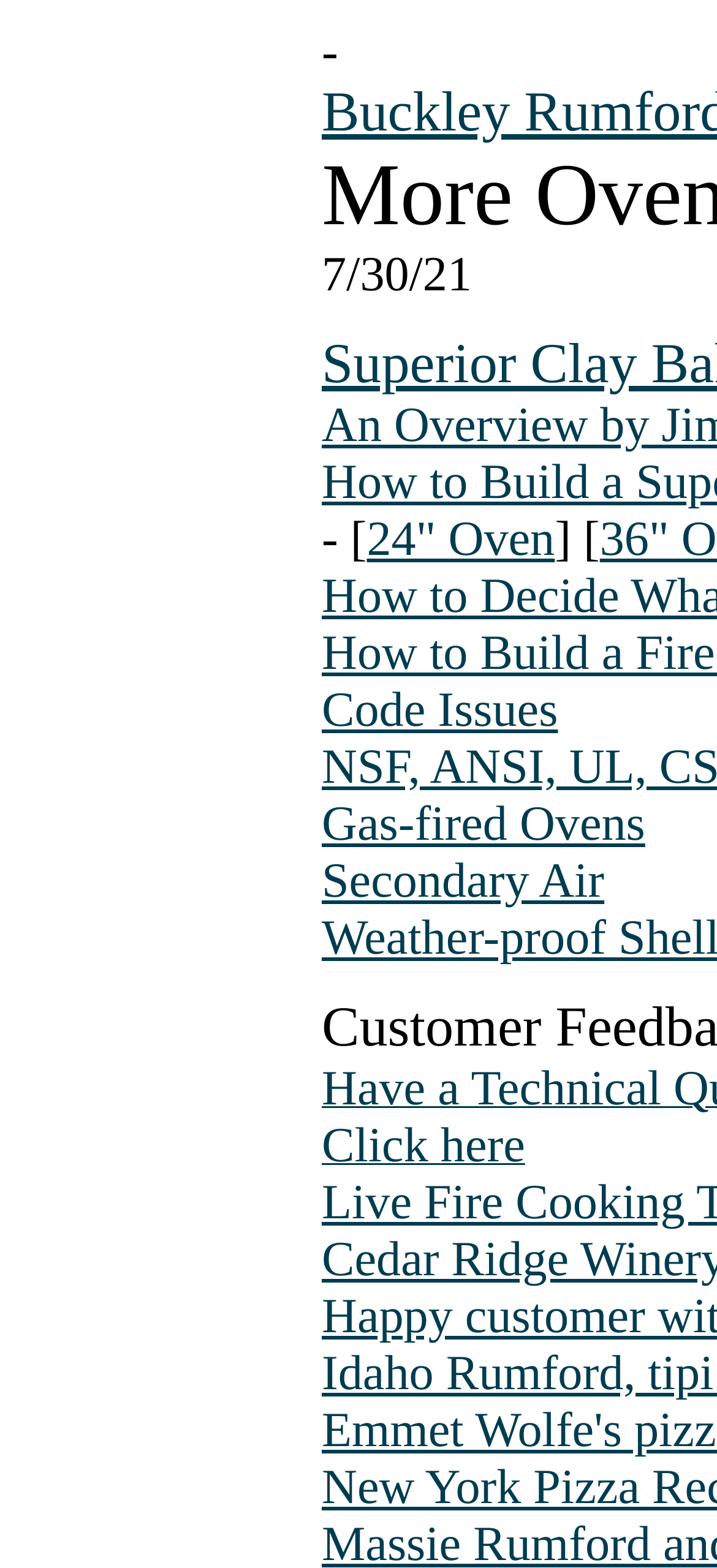Answer briefly with one word or phrase:
What is the date mentioned on the webpage?

7/30/21